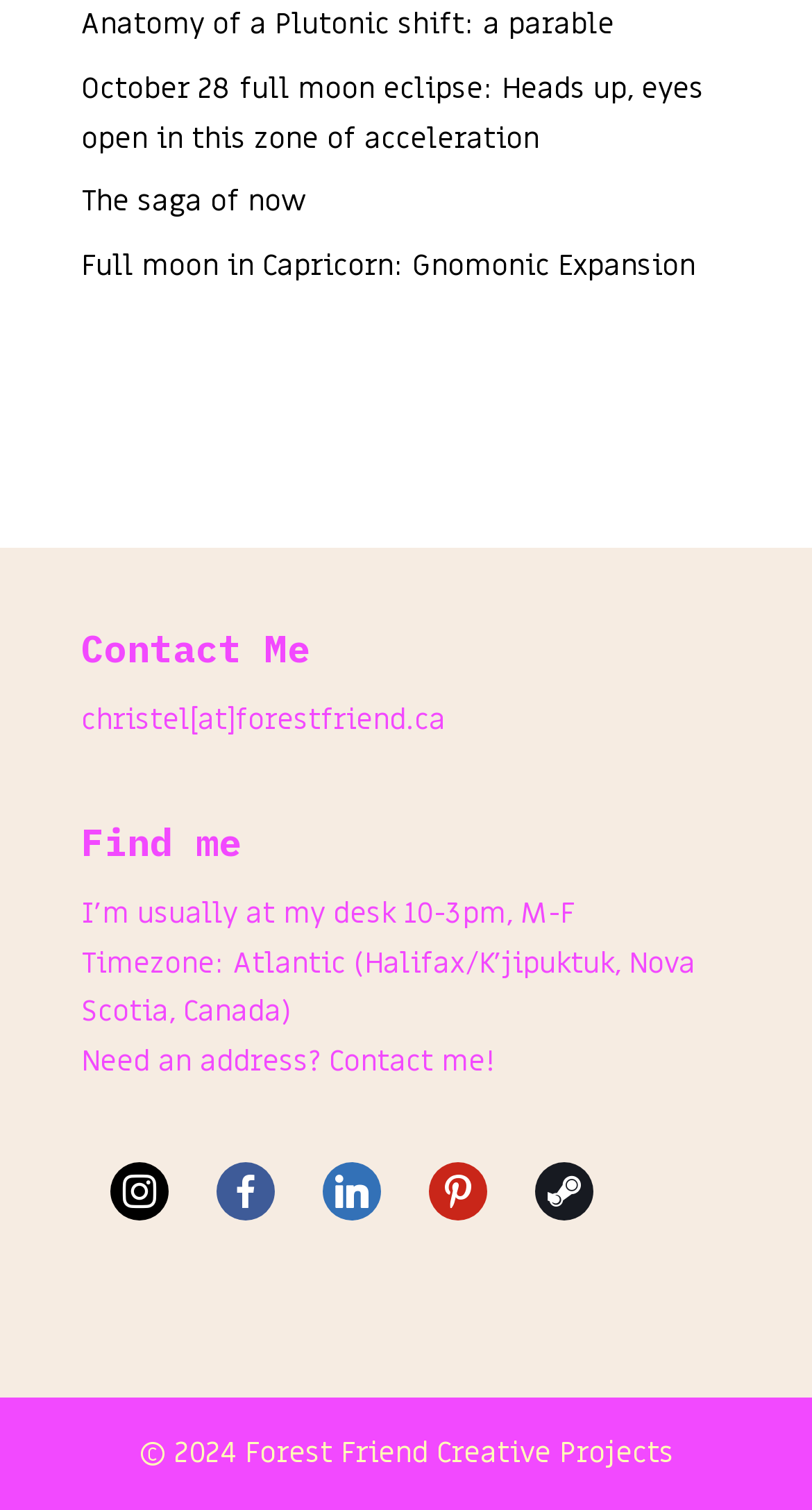Please identify the bounding box coordinates of the area that needs to be clicked to fulfill the following instruction: "Read the article 'Anatomy of a Plutonic shift: a parable'."

[0.1, 0.003, 0.756, 0.029]